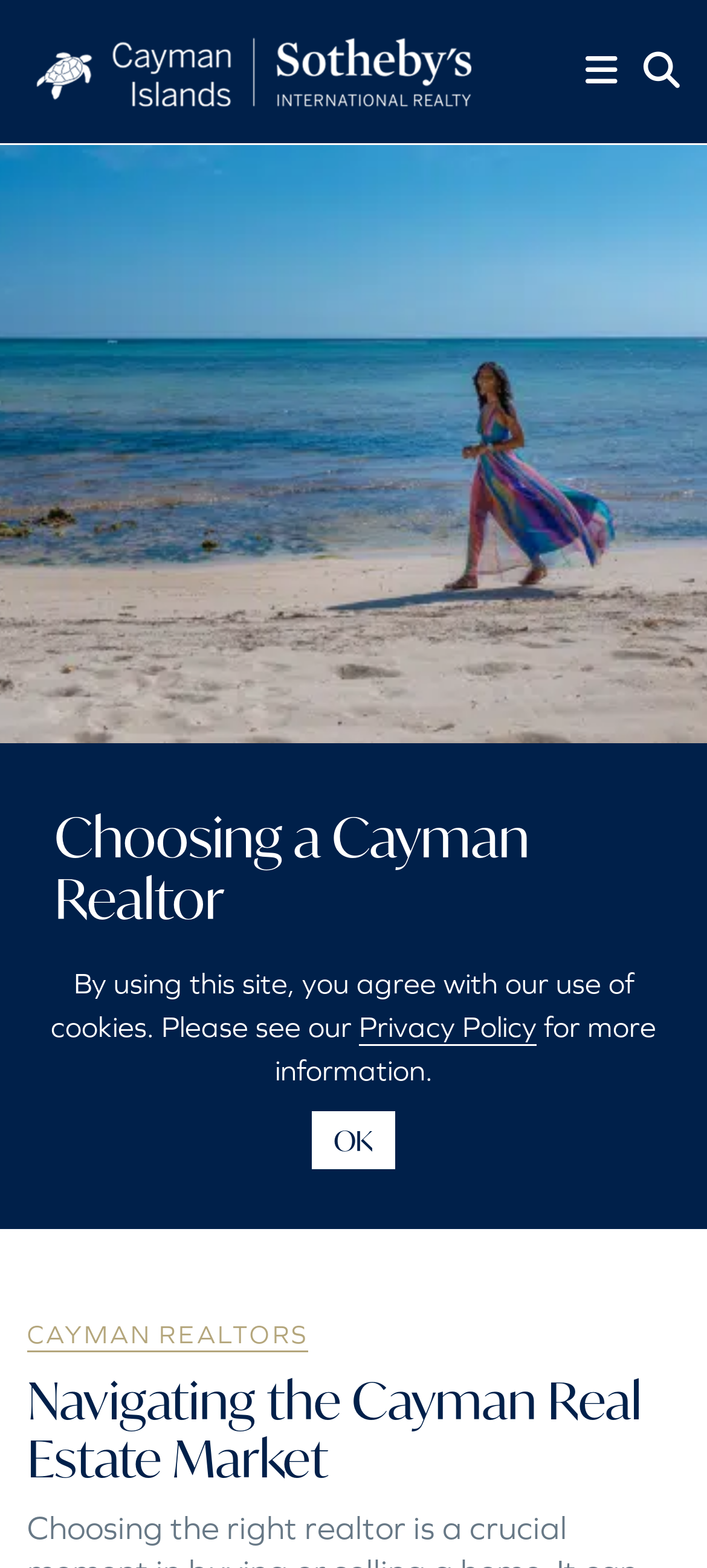Determine the bounding box for the HTML element described here: "Privacy Policy". The coordinates should be given as [left, top, right, bottom] with each number being a float between 0 and 1.

[0.508, 0.644, 0.759, 0.667]